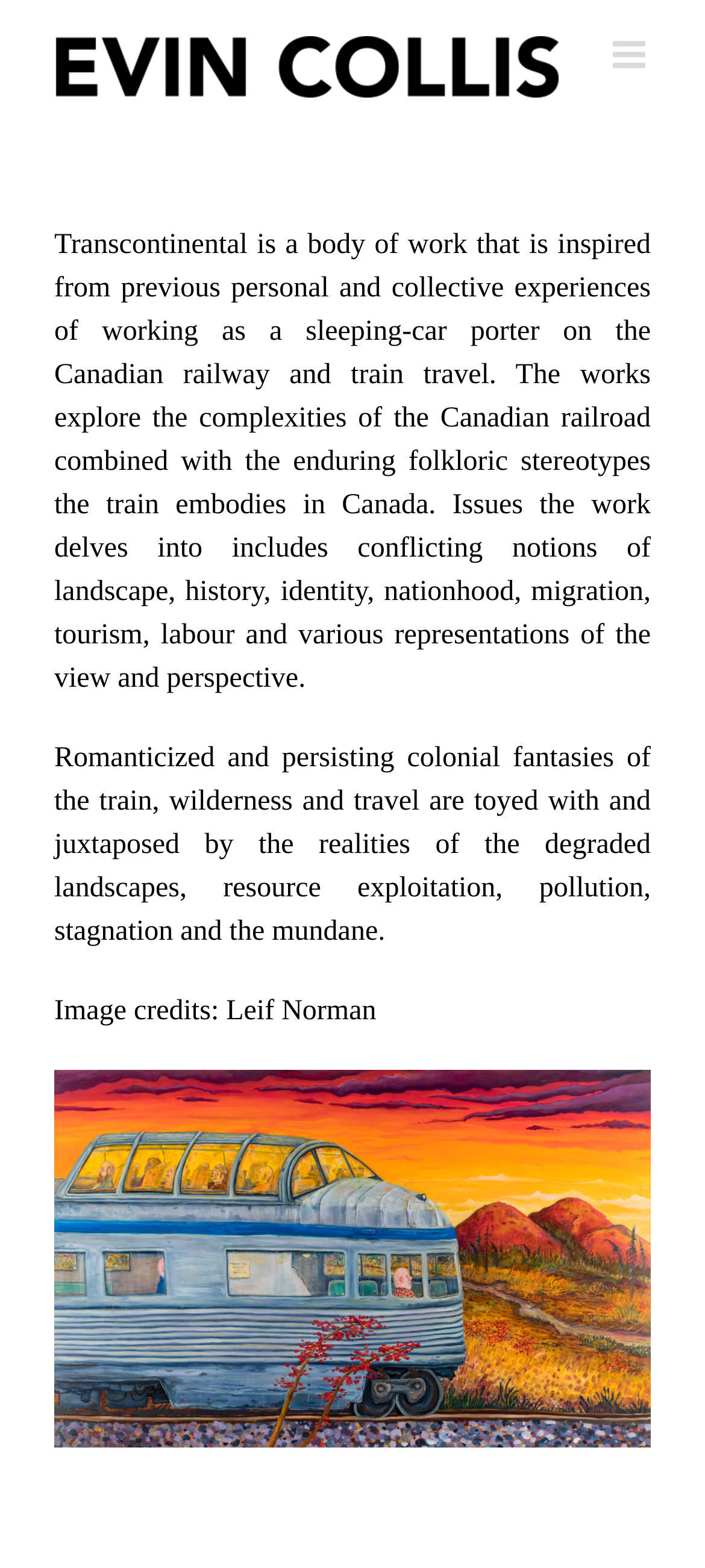Please determine the bounding box coordinates for the UI element described as: "alt="Evin Collis Logo"".

[0.077, 0.023, 0.795, 0.062]